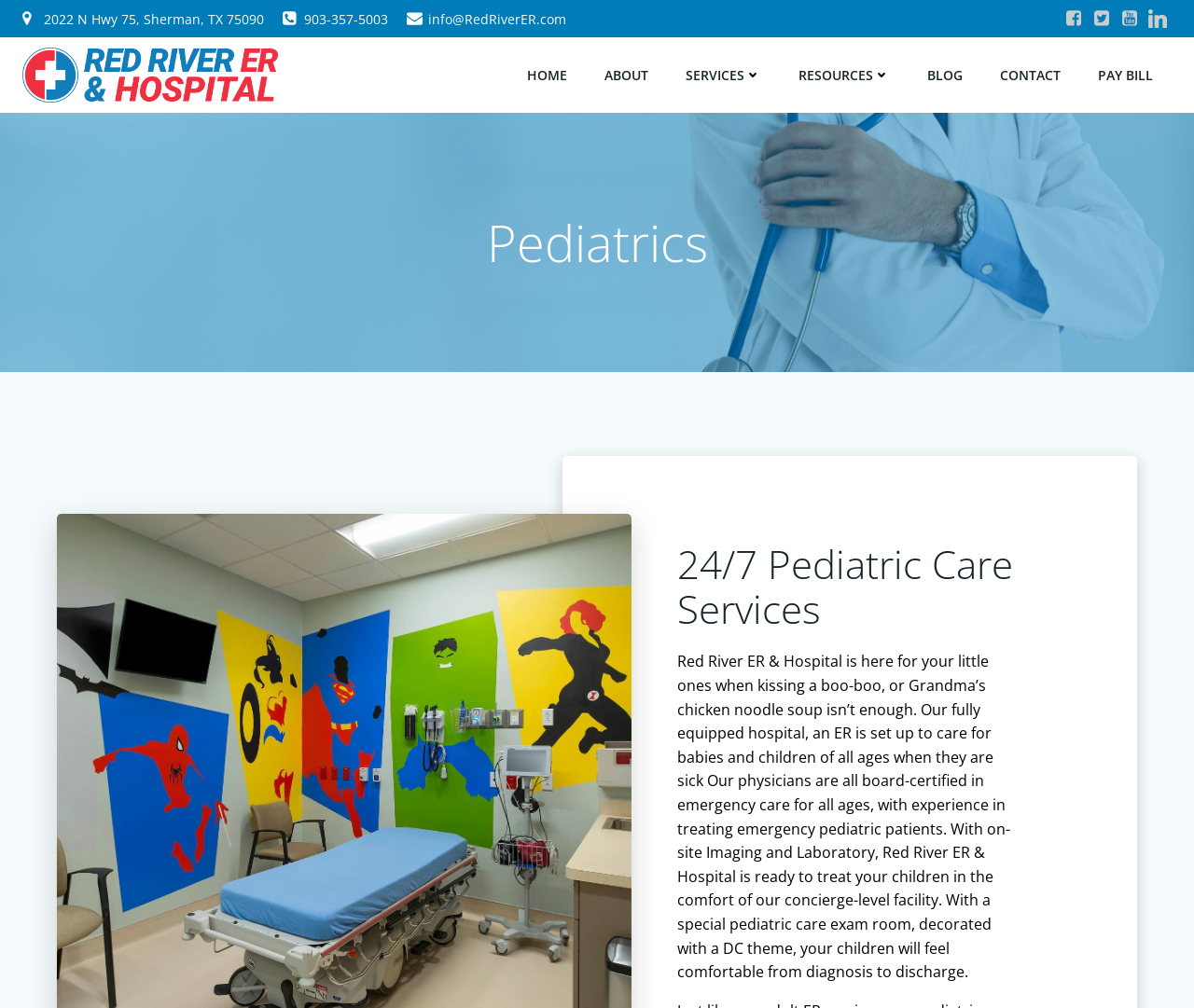What is the phone number of Red River ER & Hospital?
Please use the visual content to give a single word or phrase answer.

903-357-5003